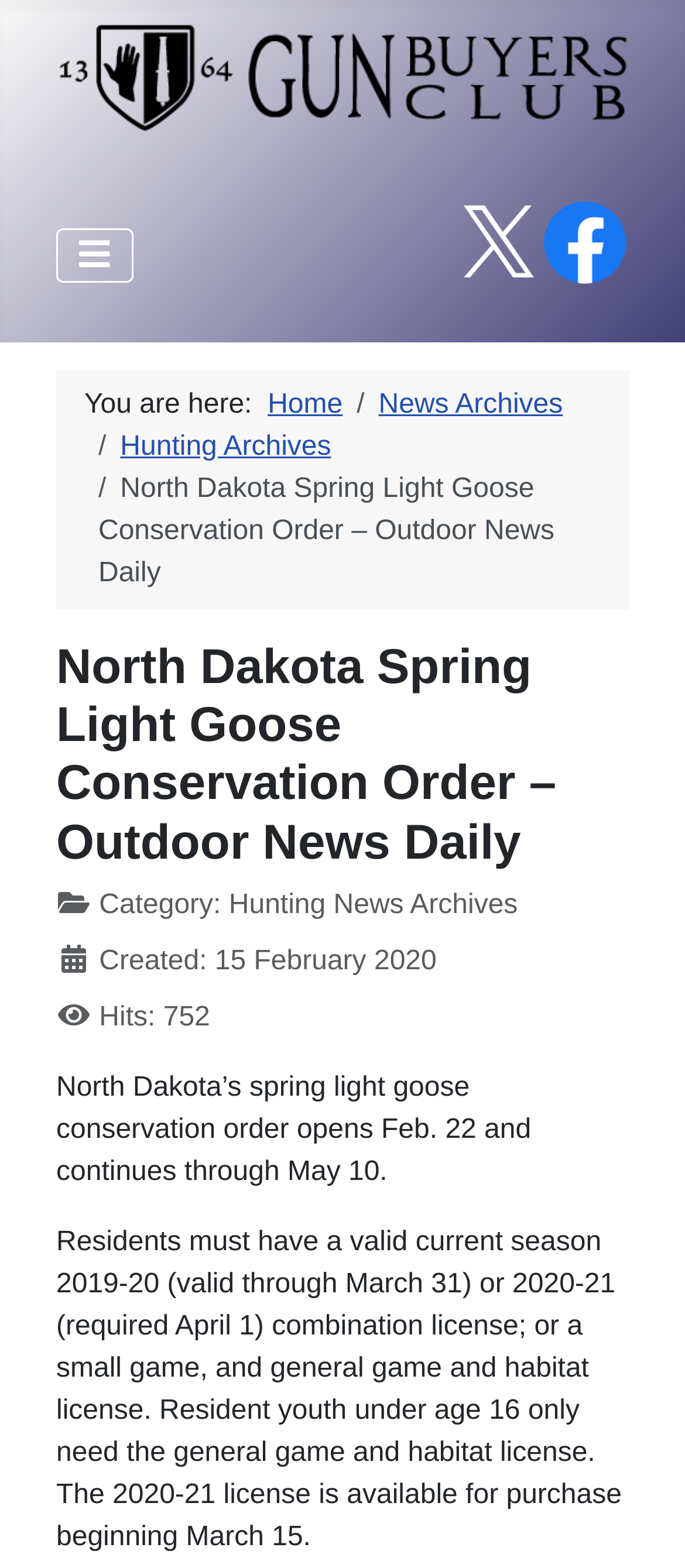Pinpoint the bounding box coordinates of the clickable element needed to complete the instruction: "Click Gun Buyers Club". The coordinates should be provided as four float numbers between 0 and 1: [left, top, right, bottom].

[0.082, 0.027, 0.918, 0.067]